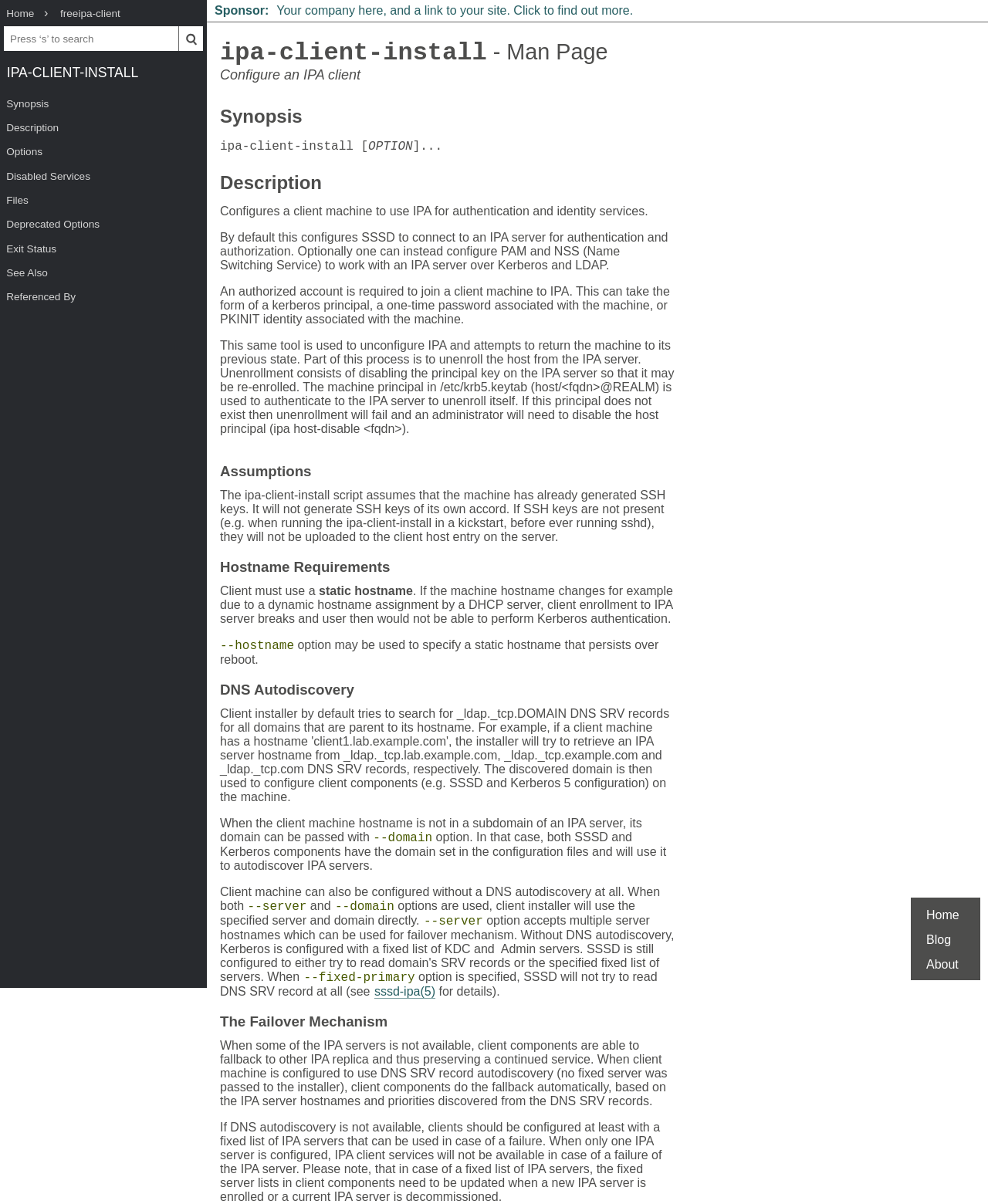What happens when the machine hostname changes?
Look at the webpage screenshot and answer the question with a detailed explanation.

If the machine hostname changes, for example due to a dynamic hostname assignment by a DHCP server, client enrollment to IPA server breaks and user then would not be able to perform Kerberos authentication.